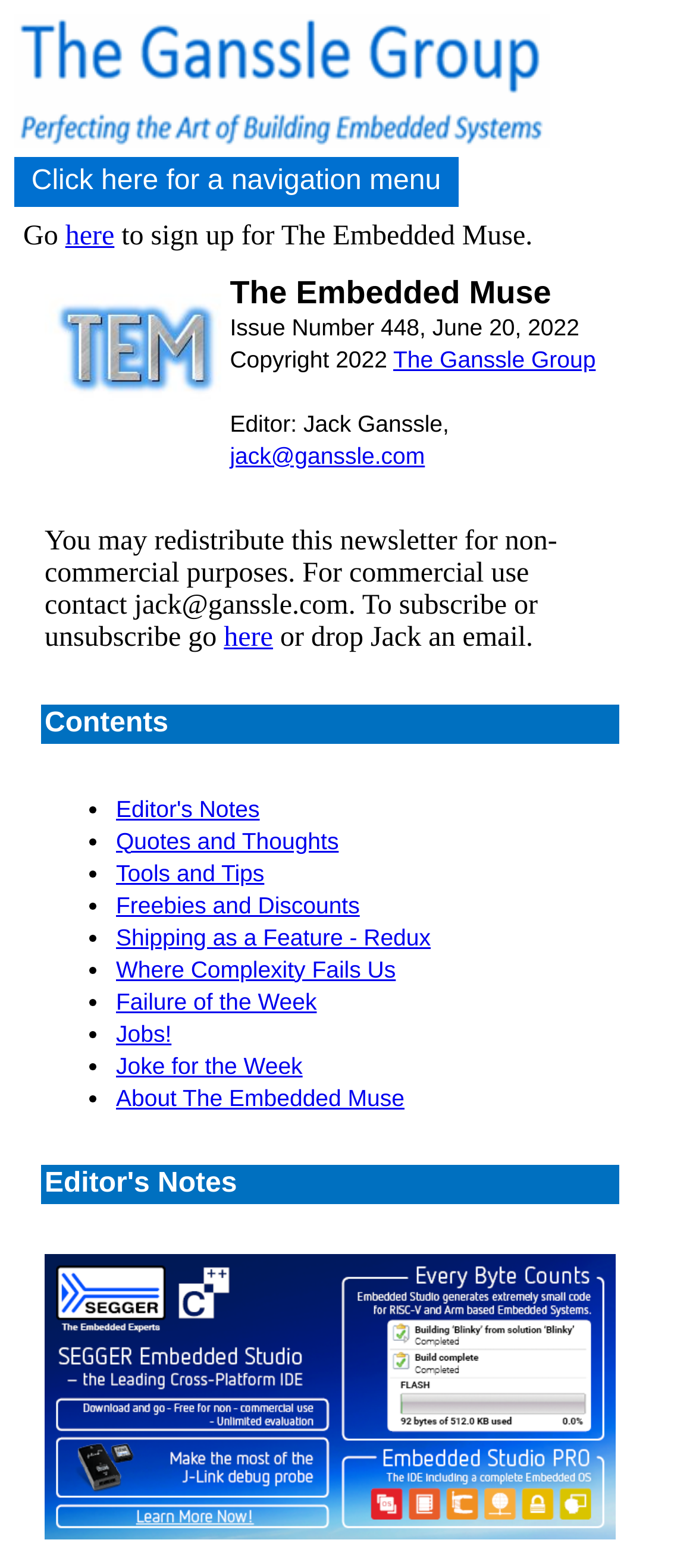Please give a concise answer to this question using a single word or phrase: 
What is the purpose of the newsletter?

Non-commercial use